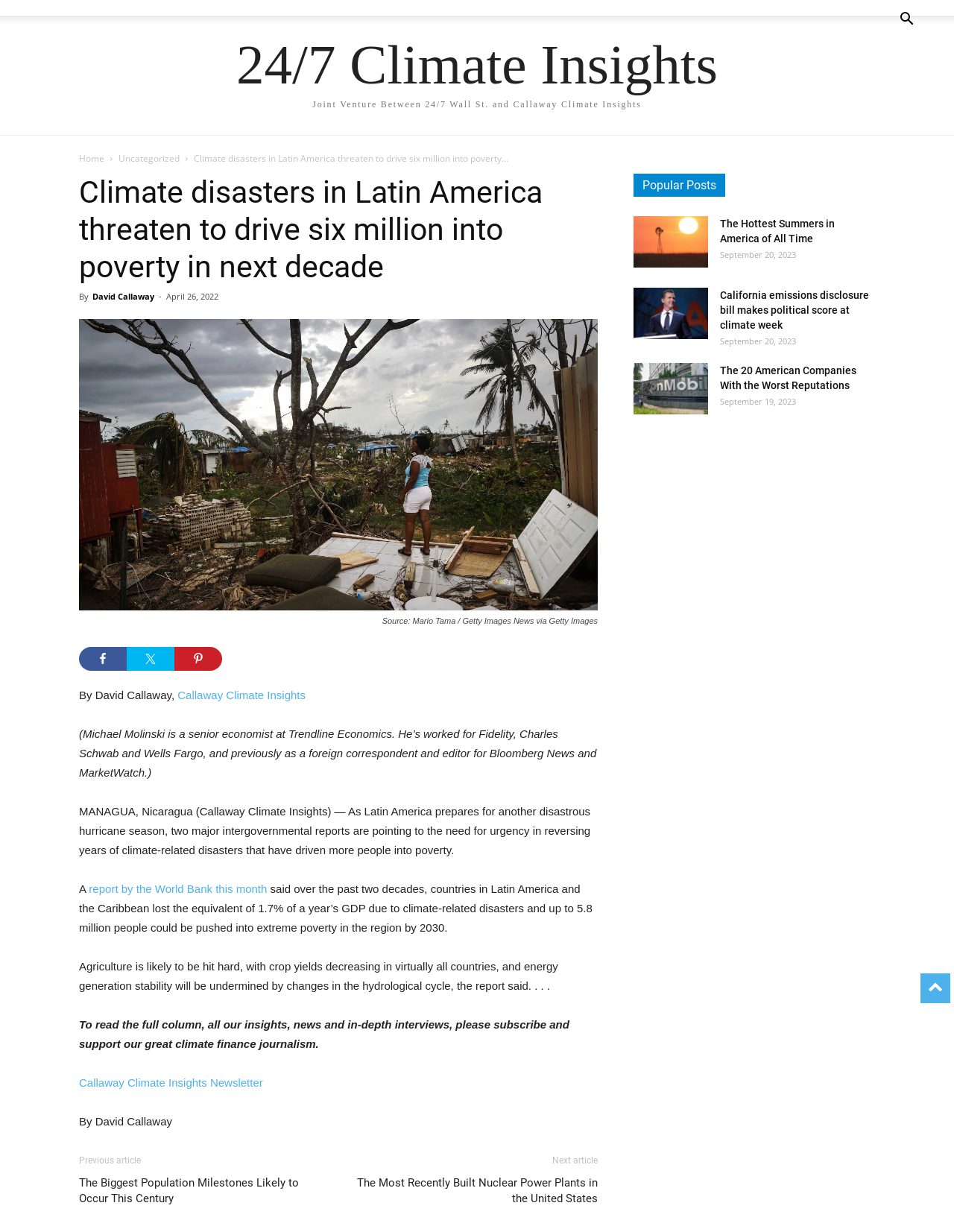Please locate the bounding box coordinates for the element that should be clicked to achieve the following instruction: "Read the full column by clicking on 'Callaway Climate Insights Newsletter'". Ensure the coordinates are given as four float numbers between 0 and 1, i.e., [left, top, right, bottom].

[0.083, 0.874, 0.276, 0.884]